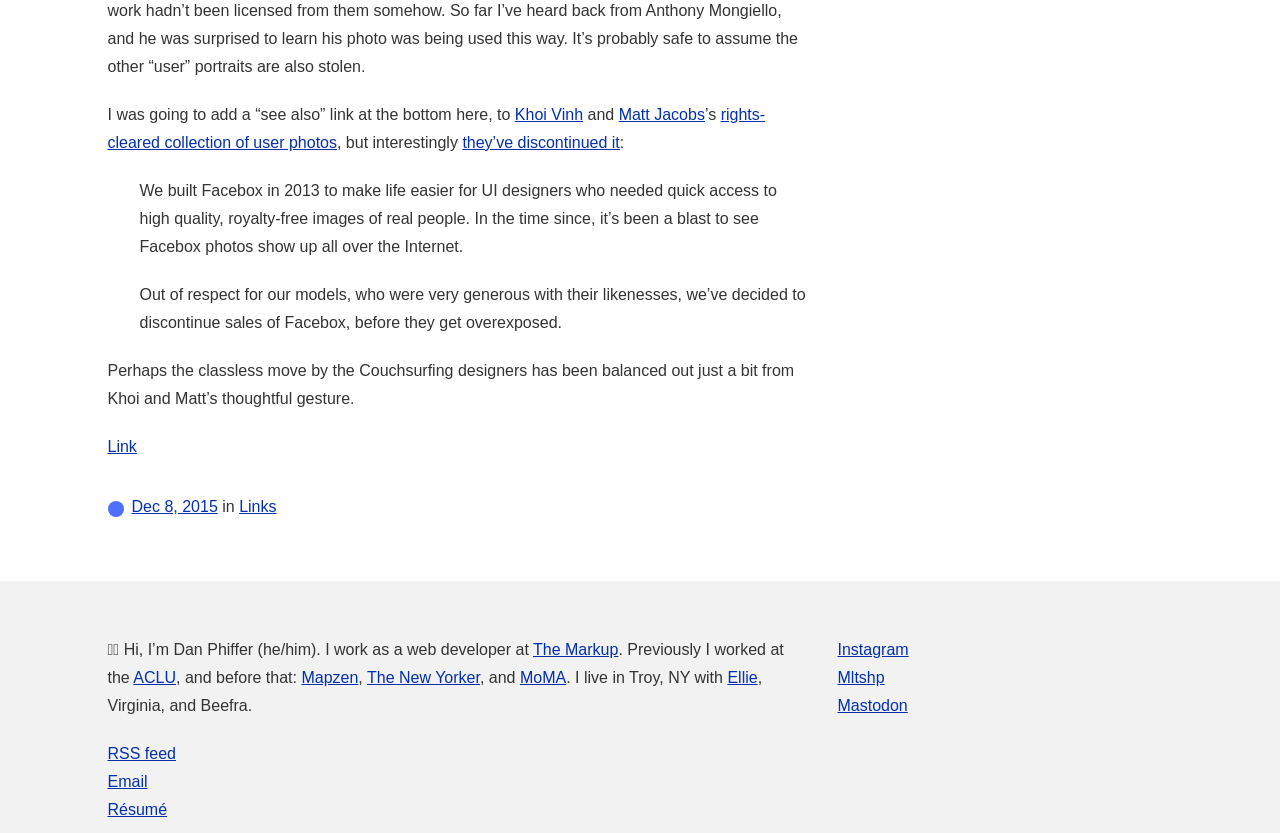Given the element description: "Instagram", predict the bounding box coordinates of the UI element it refers to, using four float numbers between 0 and 1, i.e., [left, top, right, bottom].

[0.654, 0.769, 0.71, 0.79]